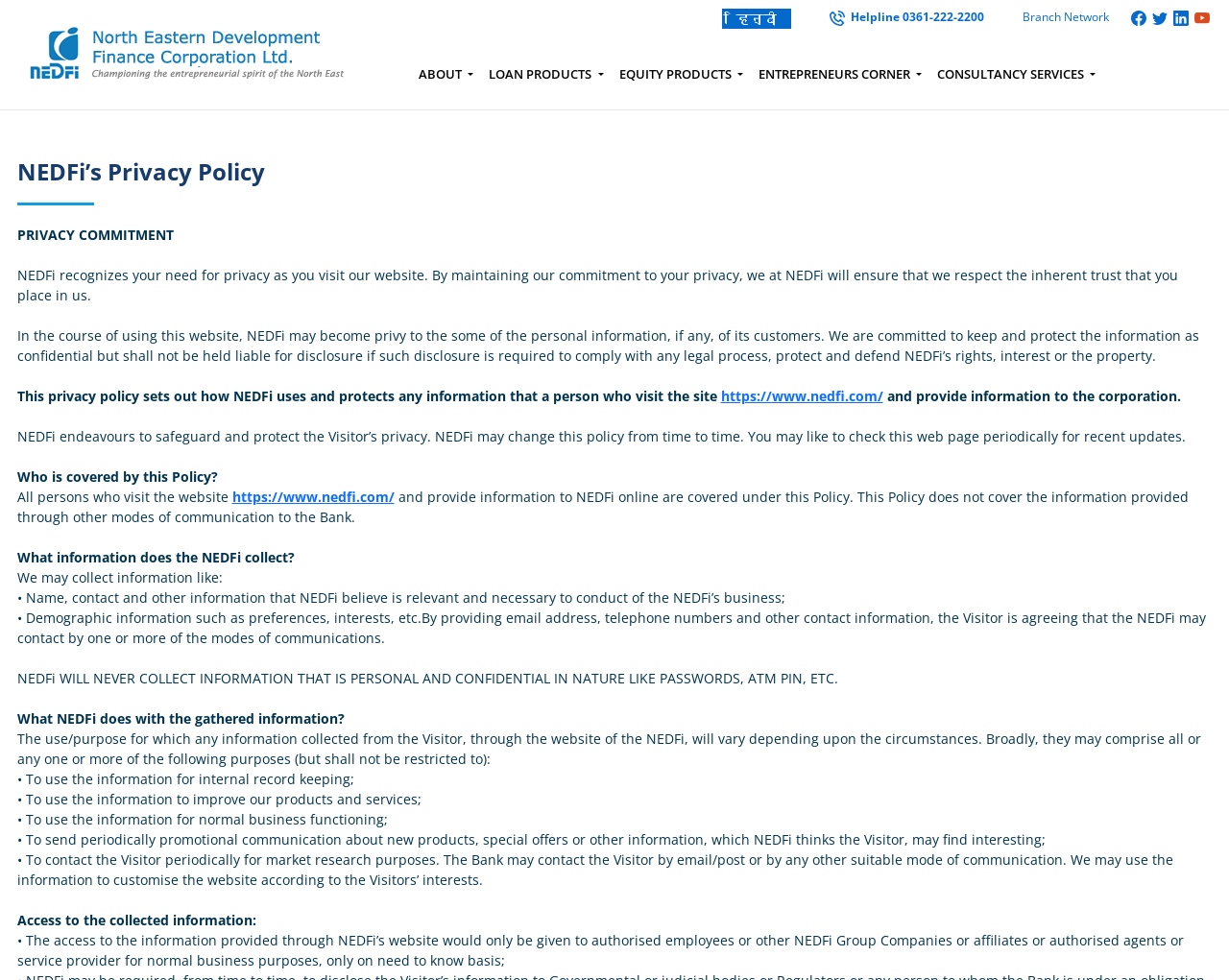What is the purpose of the privacy policy?
Refer to the screenshot and answer in one word or phrase.

To protect visitor's privacy